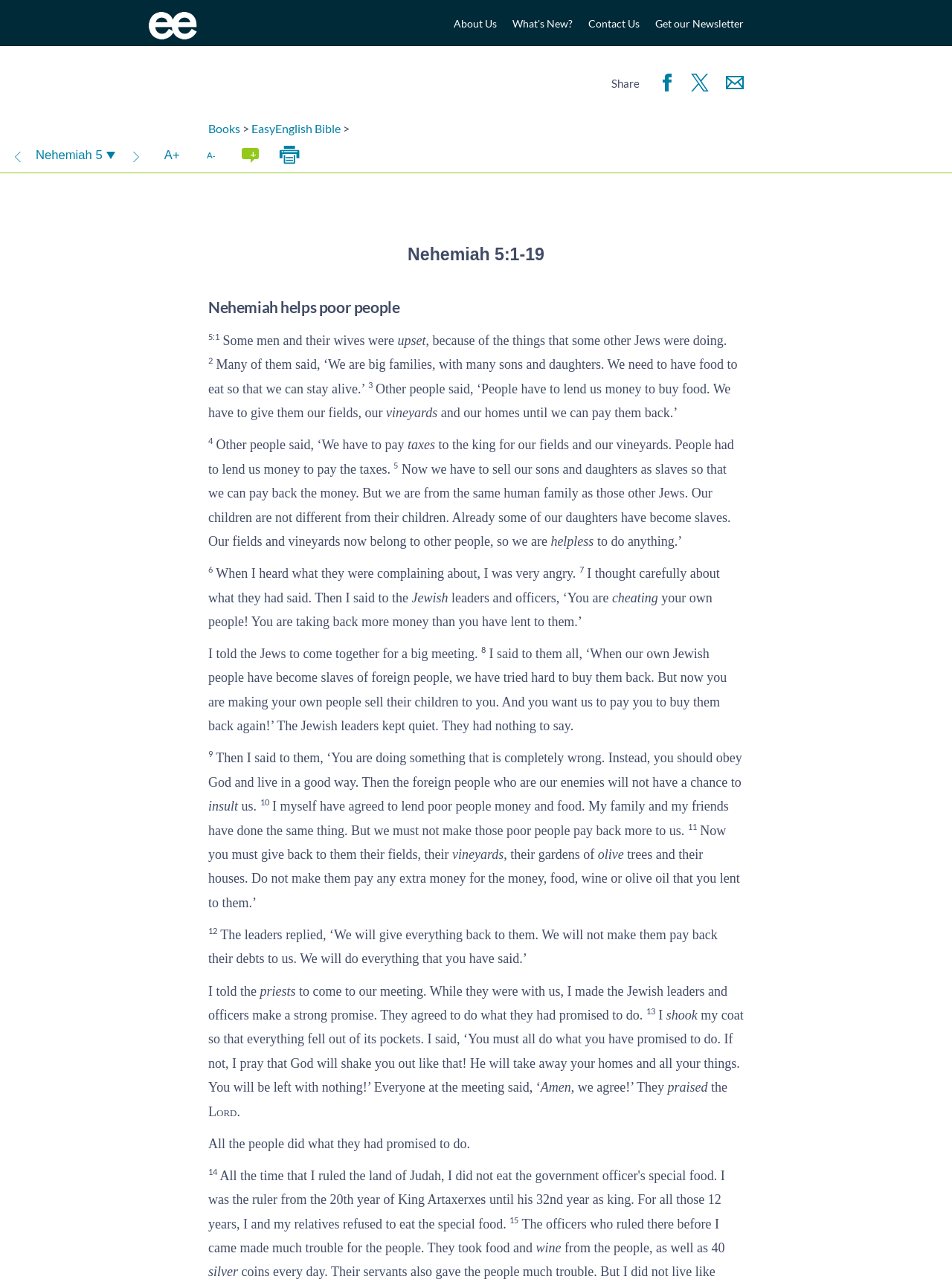Provide the bounding box coordinates of the area you need to click to execute the following instruction: "Increase font size".

[0.162, 0.107, 0.199, 0.134]